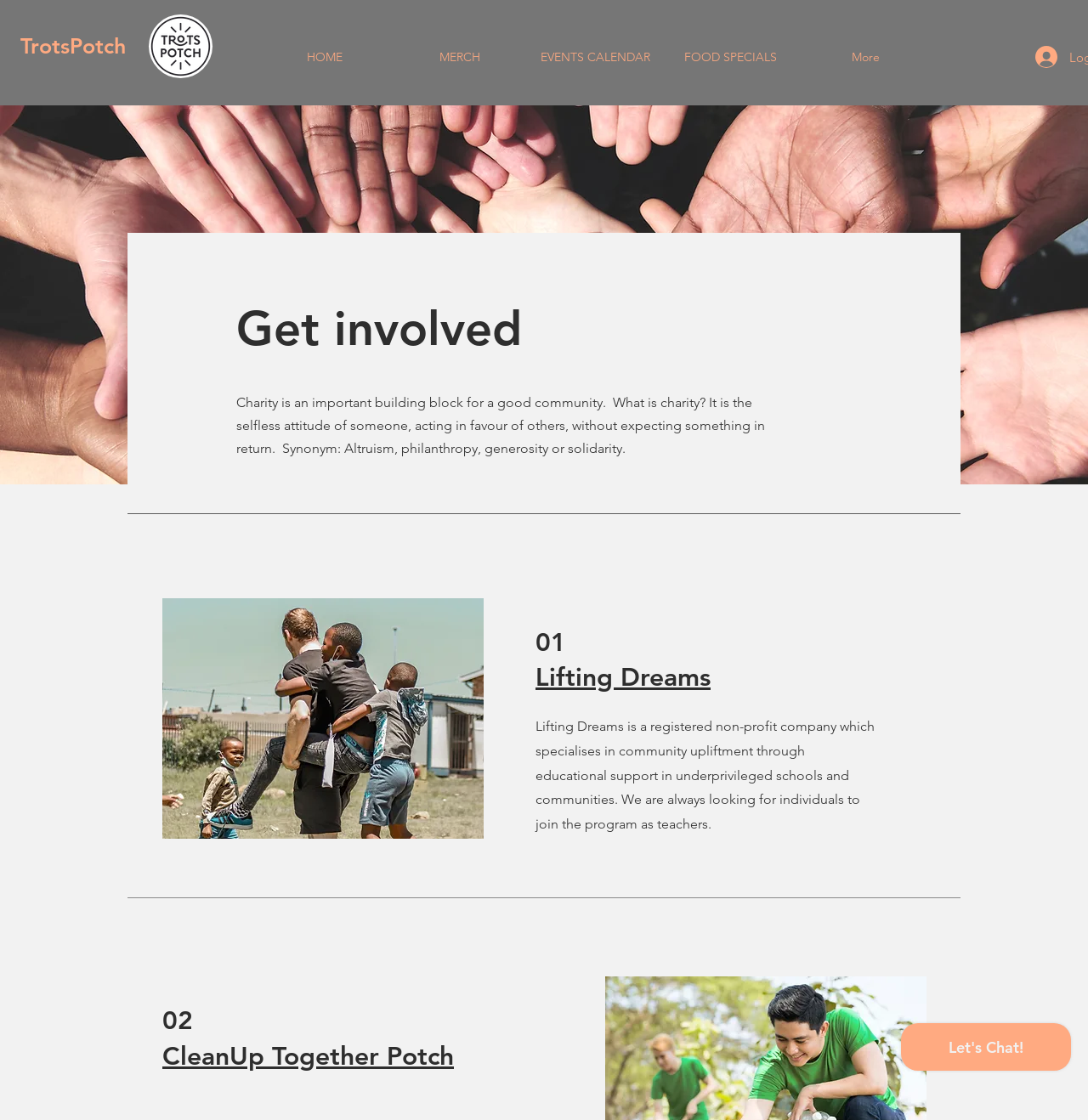Please provide the bounding box coordinates for the element that needs to be clicked to perform the following instruction: "Navigate to the HOME page". The coordinates should be given as four float numbers between 0 and 1, i.e., [left, top, right, bottom].

[0.236, 0.032, 0.361, 0.07]